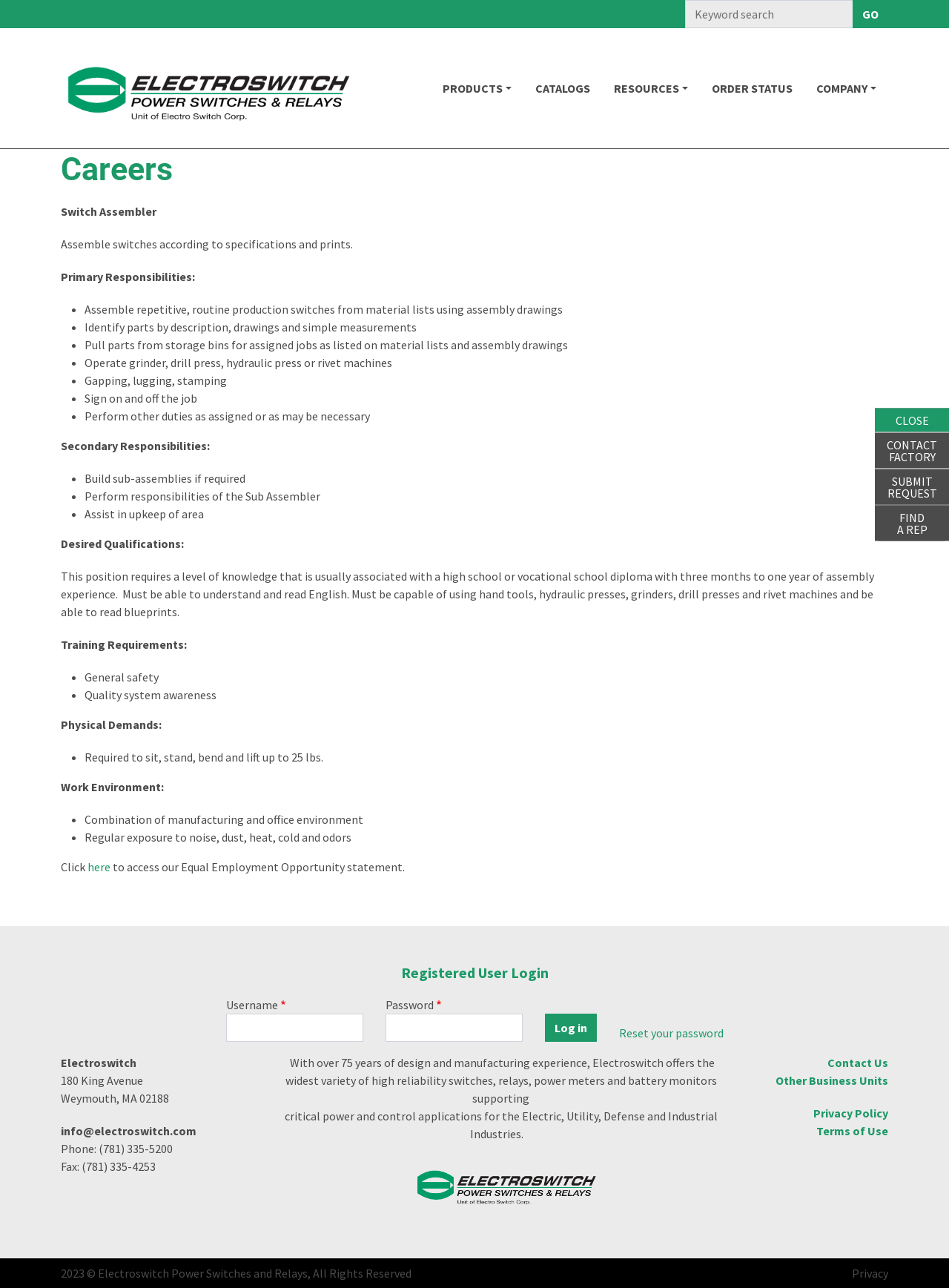Please provide a detailed answer to the question below by examining the image:
What is the purpose of the 'Log in' button?

The 'Log in' button is likely used to authenticate users and grant access to a restricted area of the website, as it is accompanied by username and password input fields.